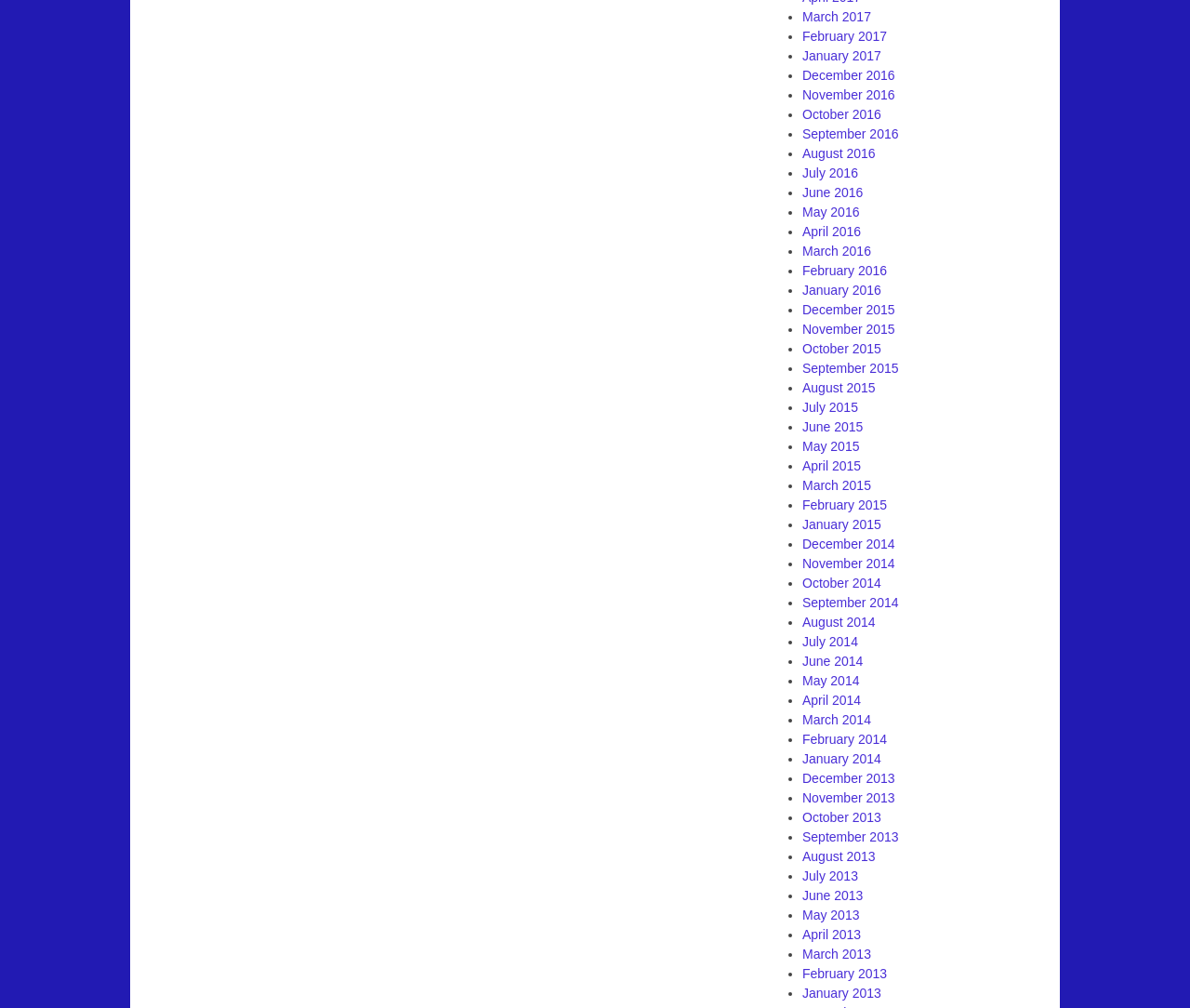Identify the bounding box coordinates for the region of the element that should be clicked to carry out the instruction: "View June 2014". The bounding box coordinates should be four float numbers between 0 and 1, i.e., [left, top, right, bottom].

[0.674, 0.648, 0.725, 0.663]